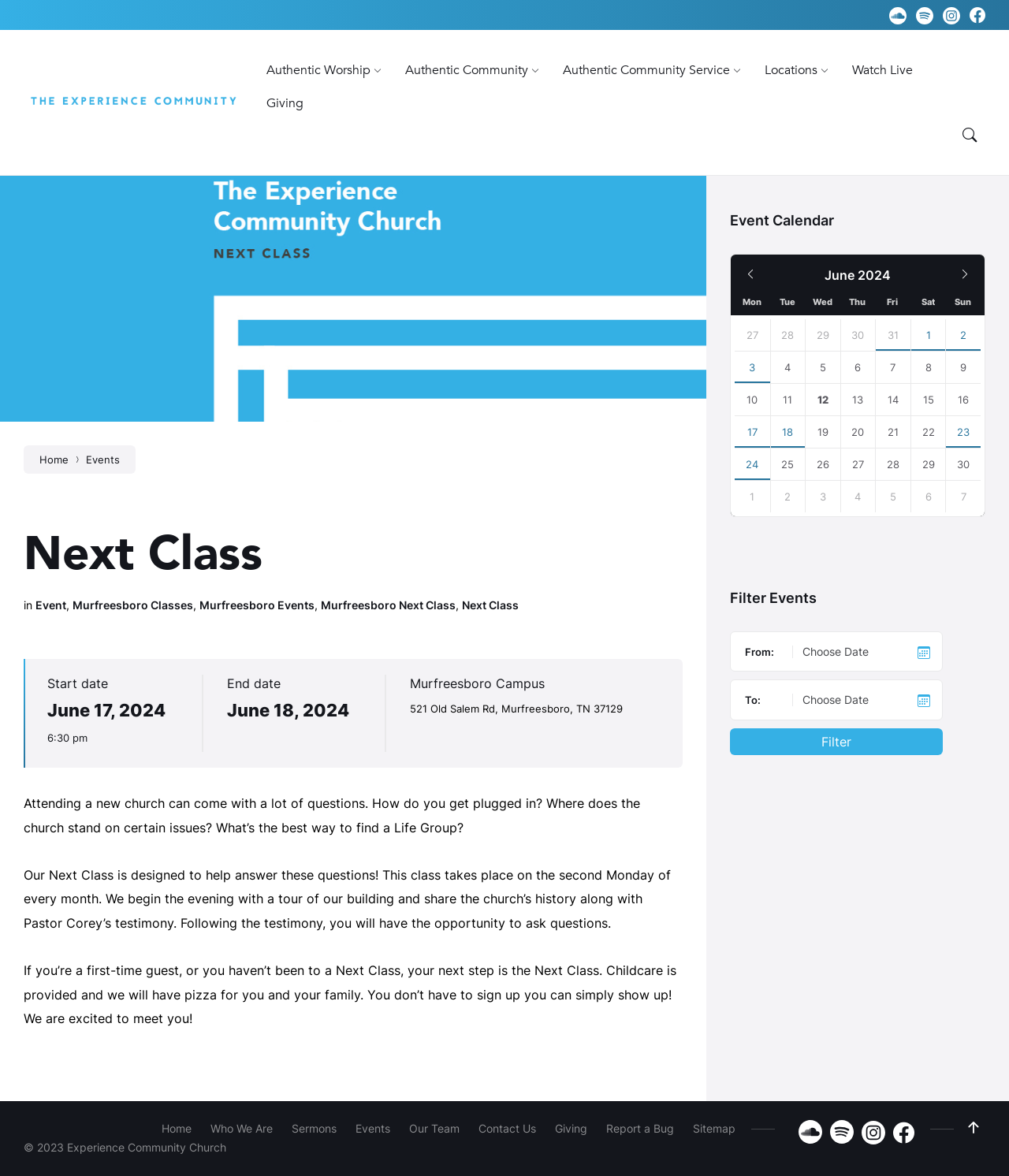When is the Next Class taking place?
Answer the question based on the image using a single word or a brief phrase.

June 17, 2024